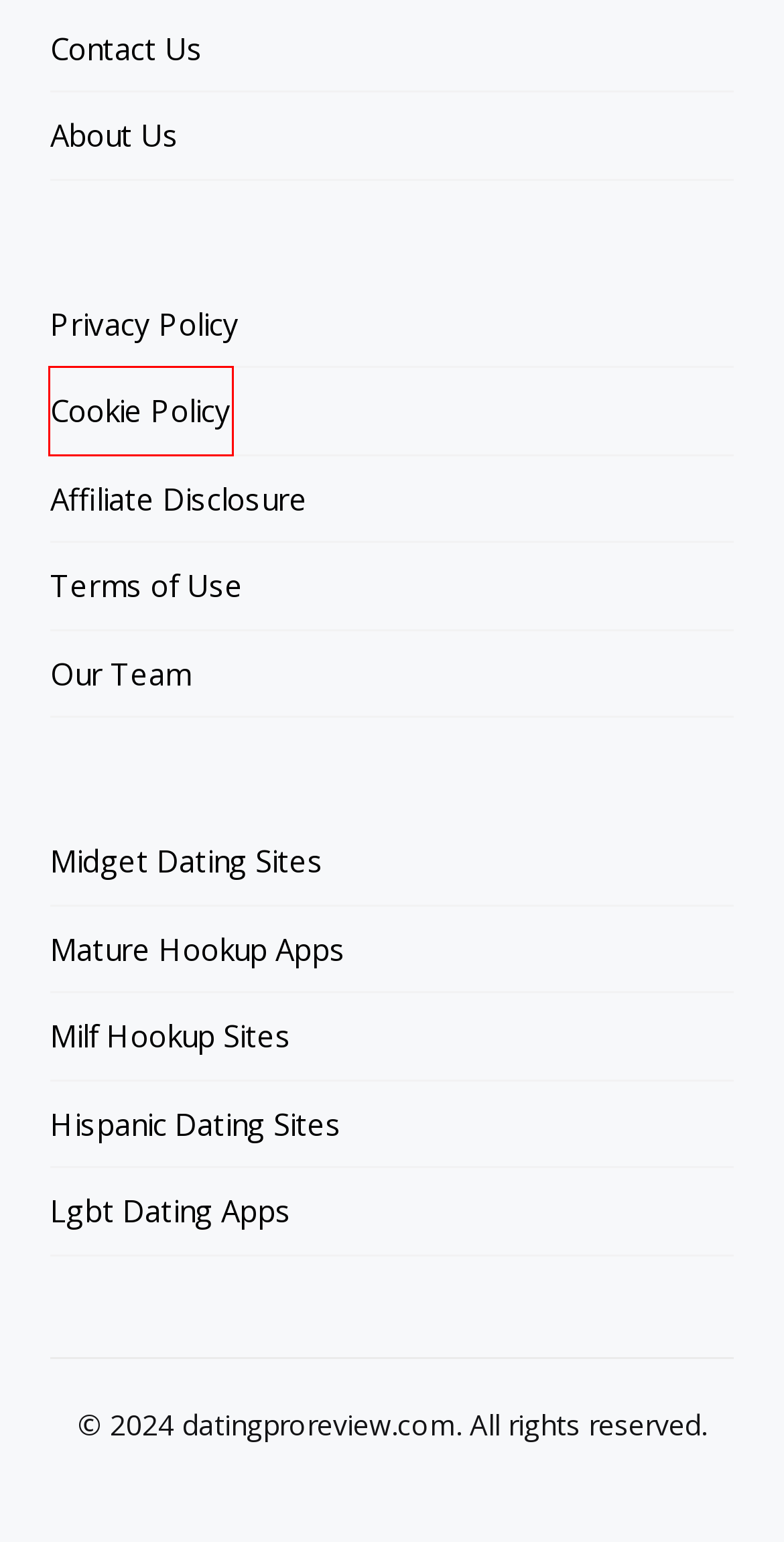Given a webpage screenshot with a red bounding box around a particular element, identify the best description of the new webpage that will appear after clicking on the element inside the red bounding box. Here are the candidates:
A. About us - datingproreview.com
B. Cookie Policy - datingproreview.com
C. Terms of Use - datingproreview.com
D. Our Team - datingproreview.com
E. Affiliate Disclosure - datingproreview.com
F. 10 Midget Dating Sites Reviewed: Find Your Perfect Match!
G. 10 LGBT Dating Apps Reviewed: Find Your Perfect Match!
H. 10 Best Hispanic Dating Sites: Find Love in 2021!

B